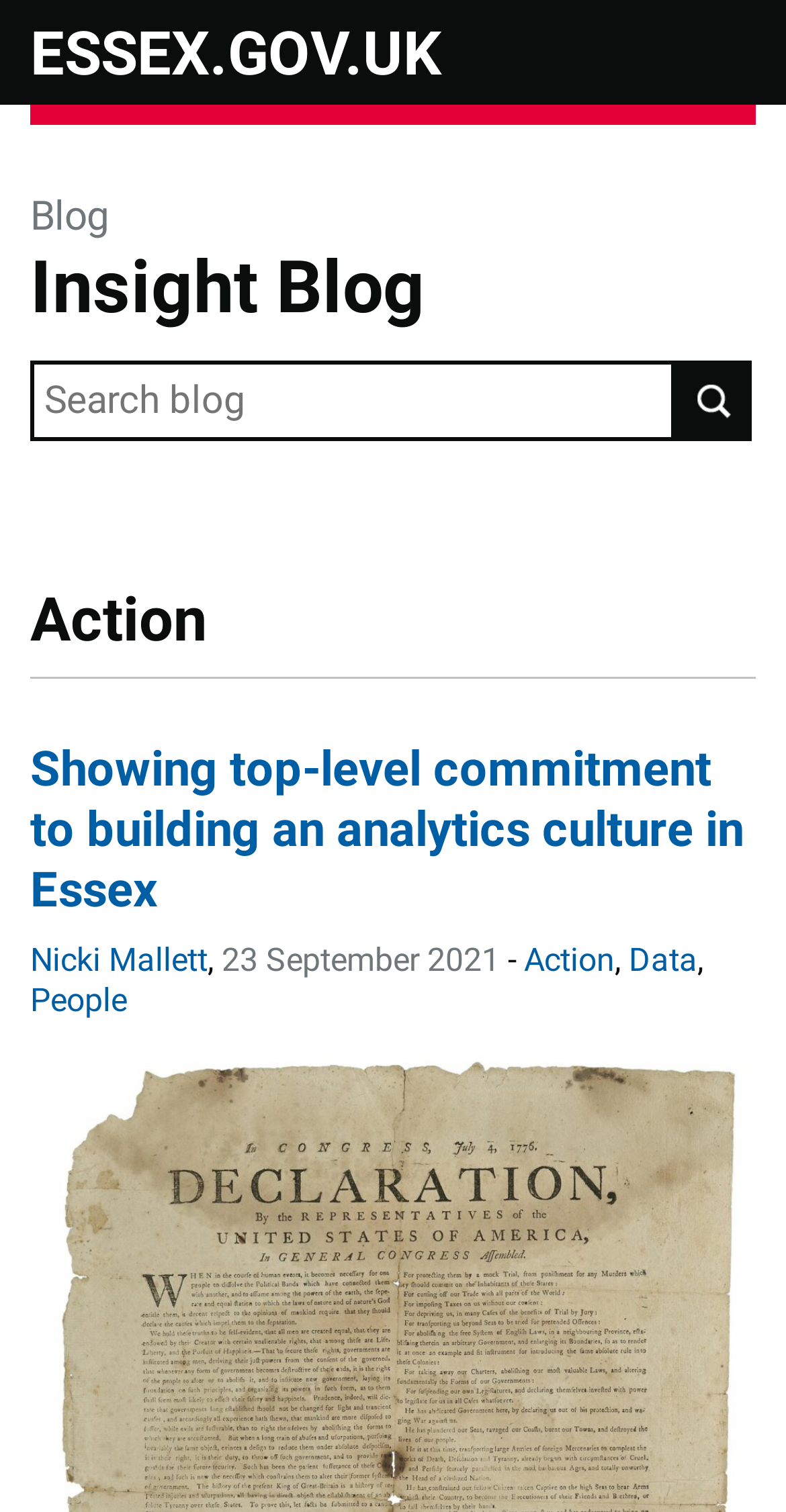Locate the bounding box coordinates of the area that needs to be clicked to fulfill the following instruction: "Read the blog post 'Showing top-level commitment to building an analytics culture in Essex'". The coordinates should be in the format of four float numbers between 0 and 1, namely [left, top, right, bottom].

[0.038, 0.49, 0.946, 0.607]